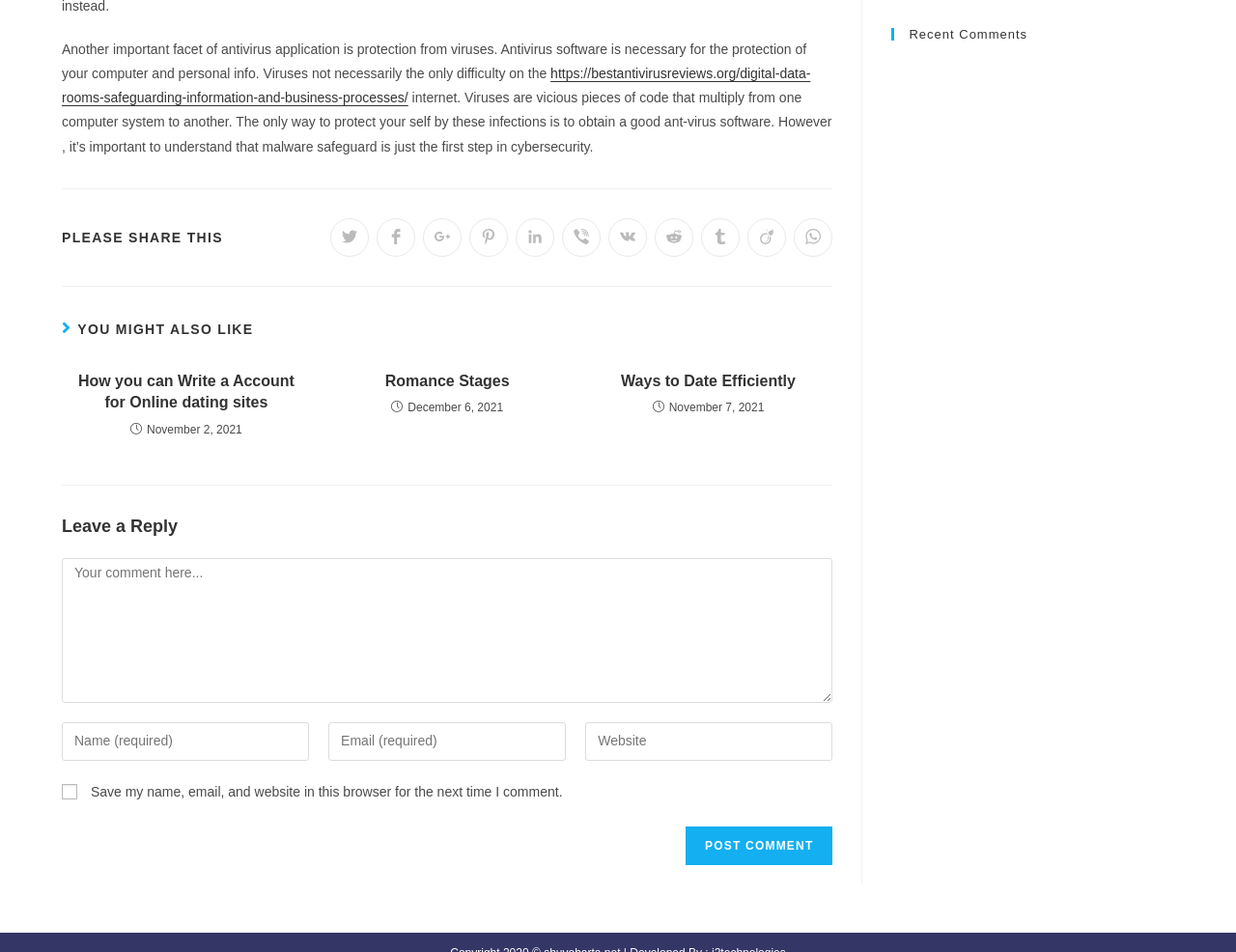Calculate the bounding box coordinates of the UI element given the description: "https://bestantivirusreviews.org/digital-data-rooms-safeguarding-information-and-business-processes/".

[0.05, 0.069, 0.656, 0.111]